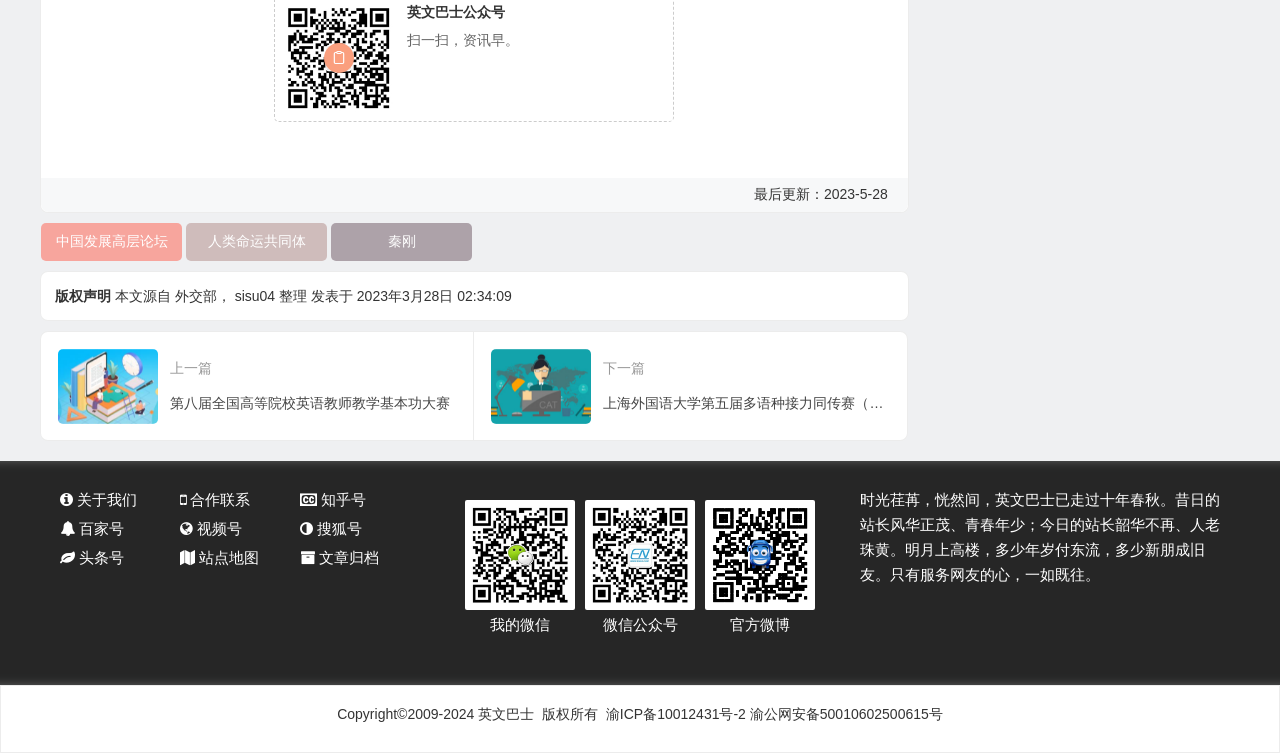Answer the question in one word or a short phrase:
What is the date of the last update?

2023-5-28